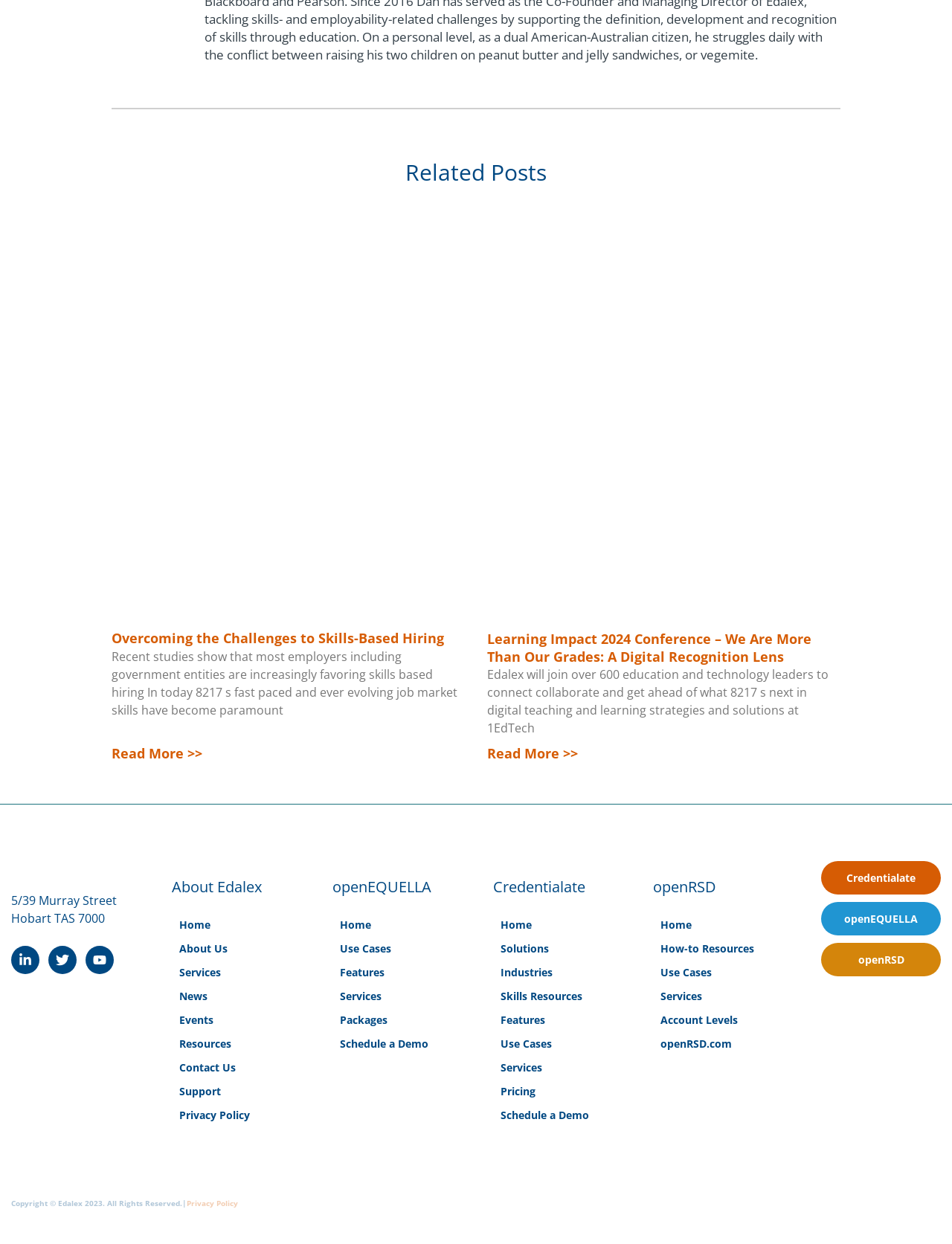What is the copyright year mentioned in the footer?
Look at the image and respond to the question as thoroughly as possible.

I found the copyright information in the footer section of the webpage, which states 'Copyright © Edalex 2023. All Rights Reserved.', indicating that the copyright year mentioned in the footer is 2023.